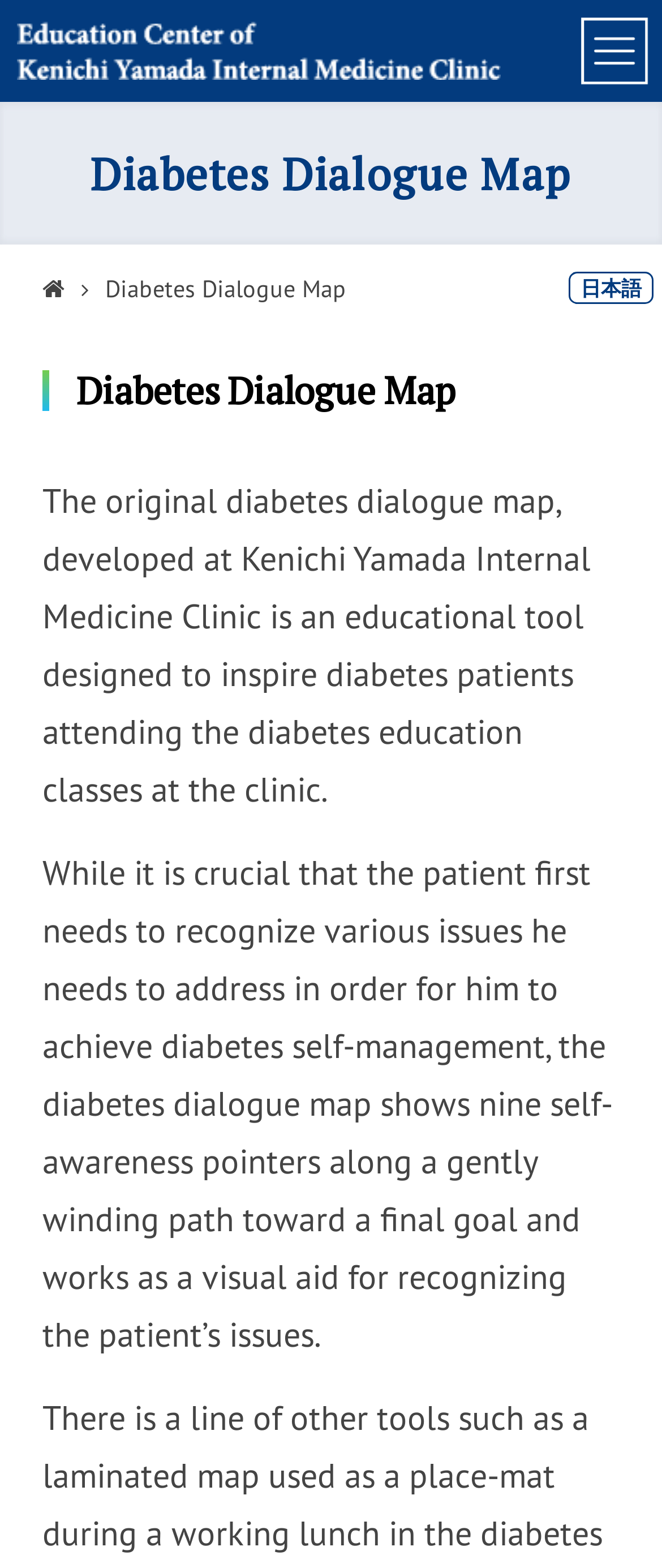Determine the bounding box for the UI element as described: "Diabetes Dialogue Map". The coordinates should be represented as four float numbers between 0 and 1, formatted as [left, top, right, bottom].

[0.159, 0.175, 0.523, 0.194]